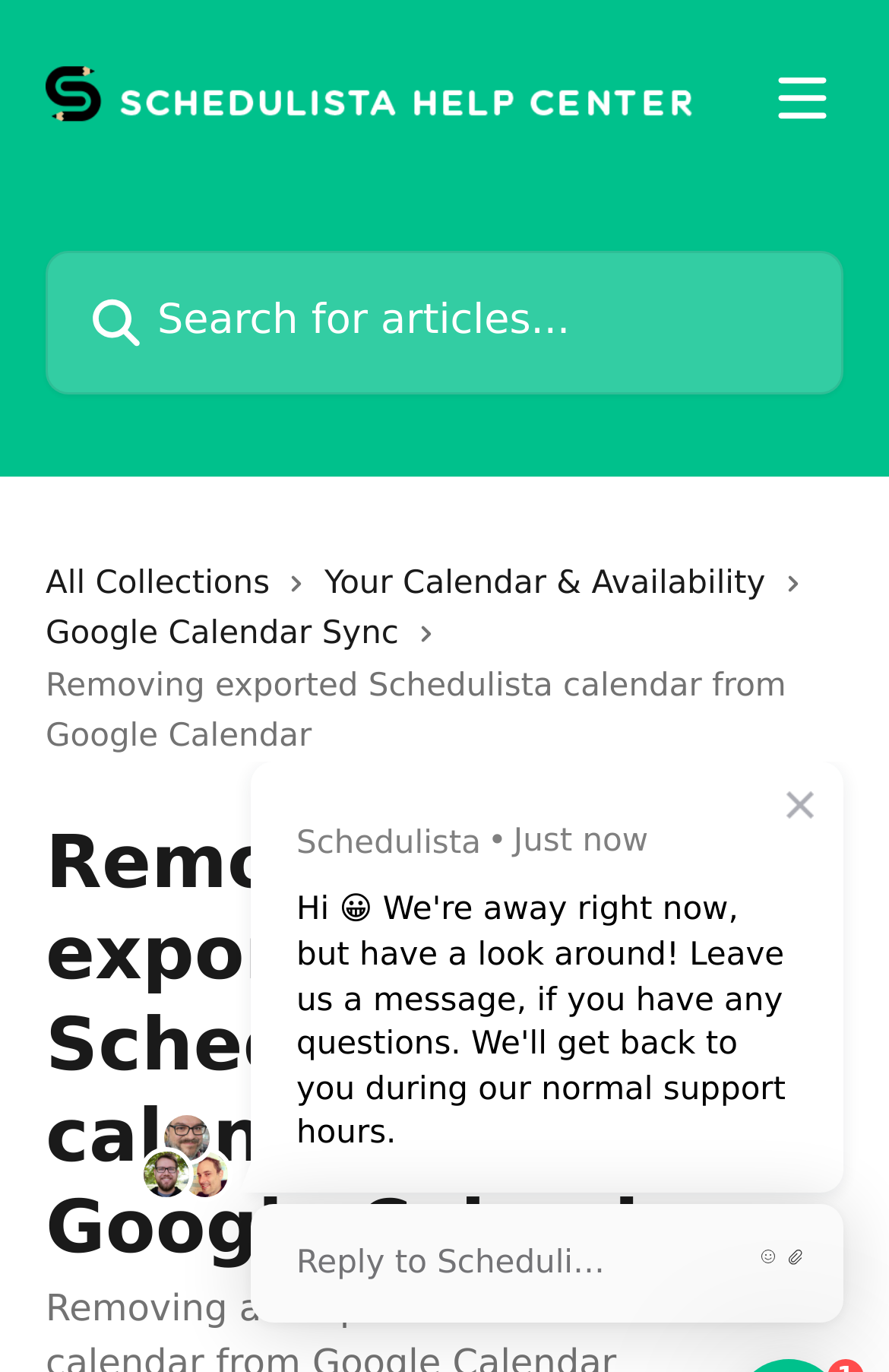What is the topic of the current article?
Based on the image, answer the question in a detailed manner.

The topic of the current article can be found in the main content section of the webpage, where it says 'Removing exported Schedulista calendar from Google Calendar' in a large font size.